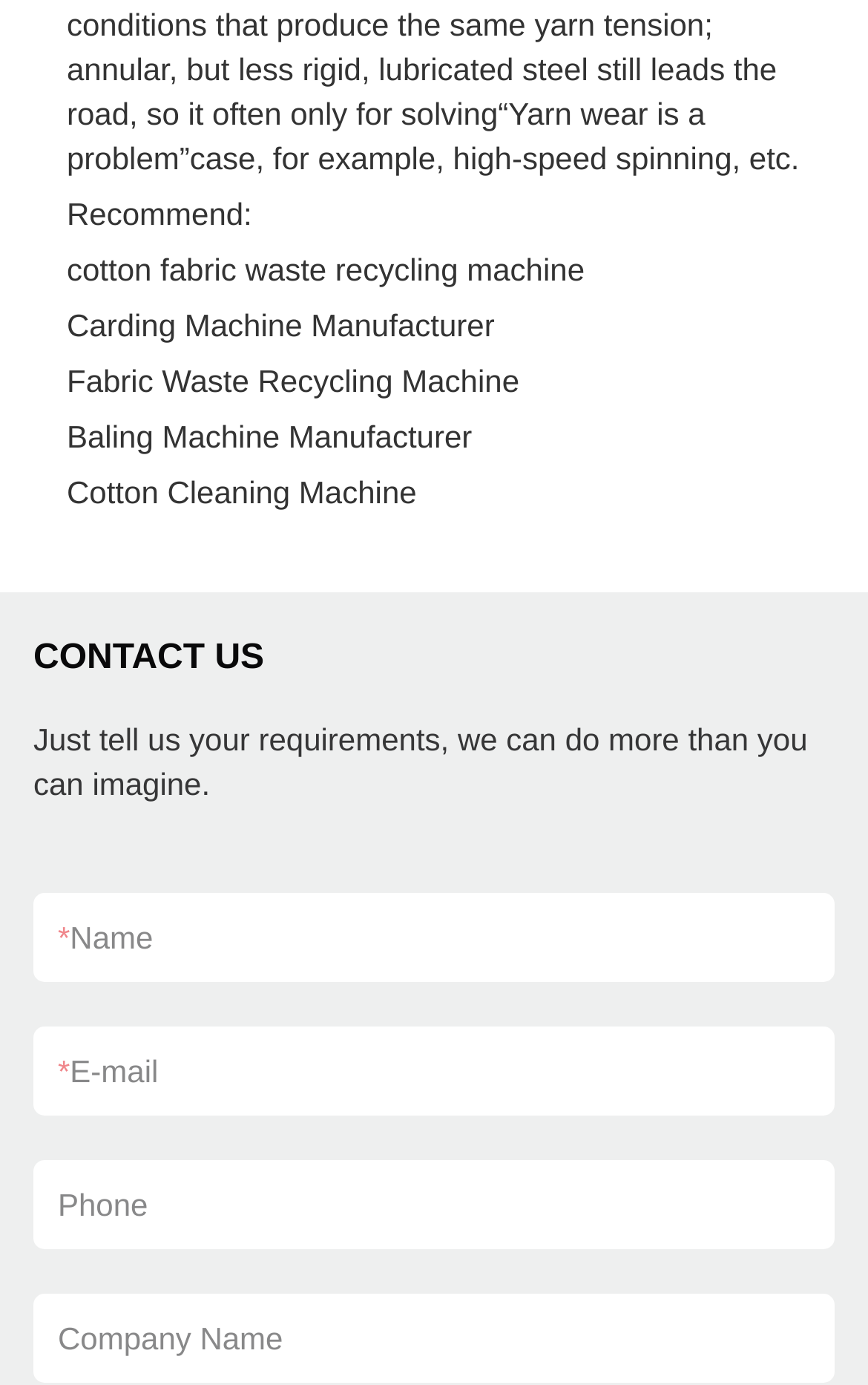Based on the image, please respond to the question with as much detail as possible:
How many links are there in the recommended section?

By counting the links in the recommended section, I found five links: 'cotton fabric waste recycling machine', 'Carding Machine Manufacturer', 'Fabric Waste Recycling Machine', 'Baling Machine Manufacturer', and 'Cotton Cleaning Machine'.